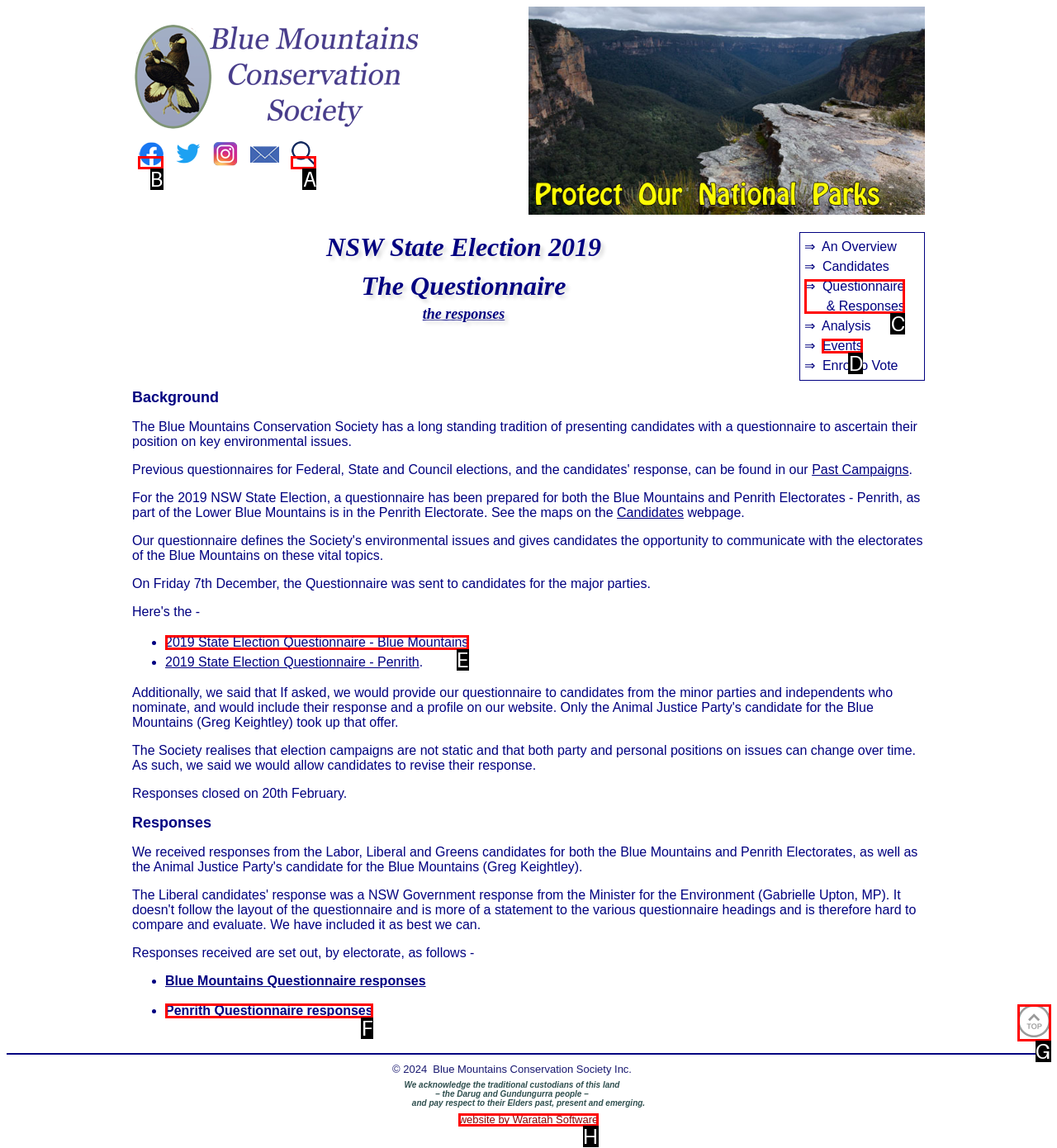Determine which HTML element to click for this task: Click the Facebook link Provide the letter of the selected choice.

B